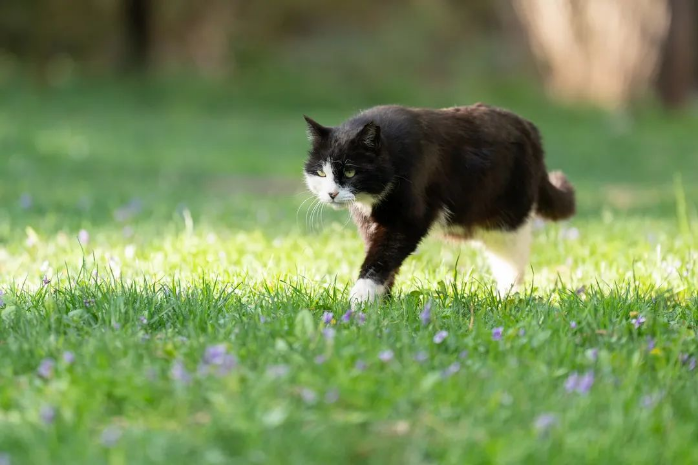What is the atmosphere of the scene?
Please provide a comprehensive answer based on the details in the screenshot.

The caption states that the sunlight filtering through the trees in the background creates a soft, serene atmosphere, which suggests that the overall atmosphere of the scene is peaceful and calm.